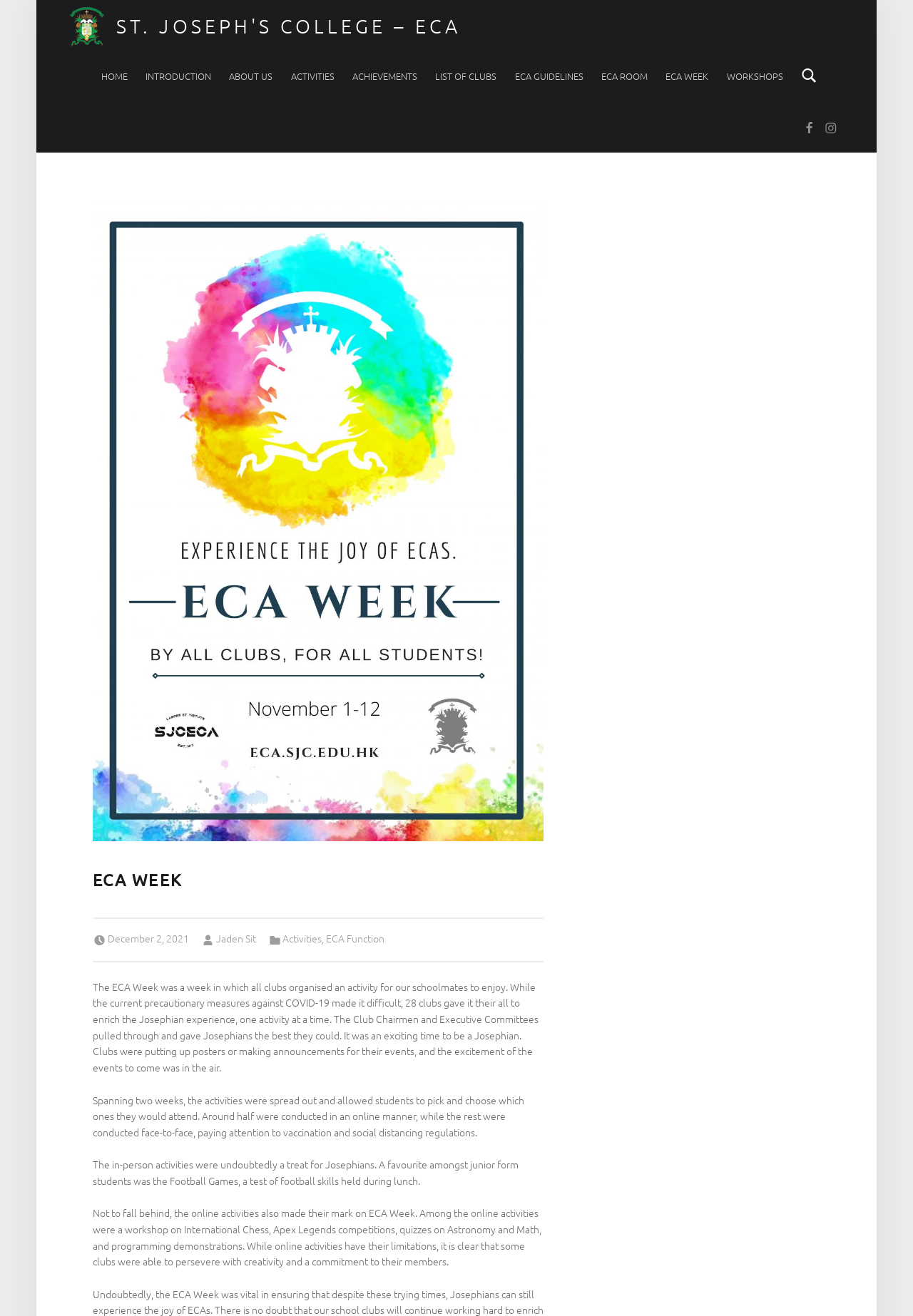Identify the bounding box coordinates of the section to be clicked to complete the task described by the following instruction: "Visit 'OUR LOCATION'". The coordinates should be four float numbers between 0 and 1, formatted as [left, top, right, bottom].

None